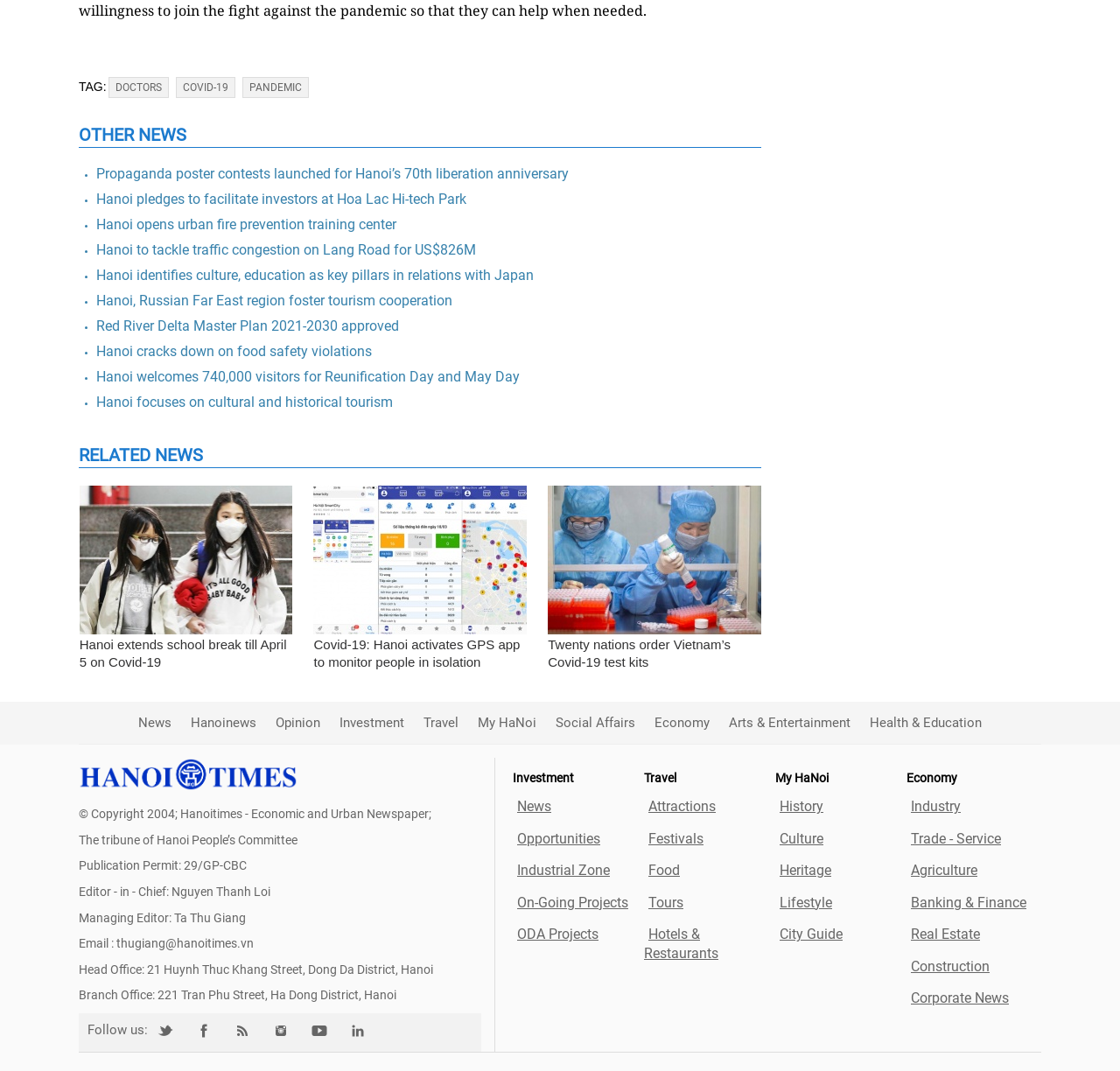Please provide a one-word or short phrase answer to the question:
How many links are there in the 'RELATED NEWS' section?

3